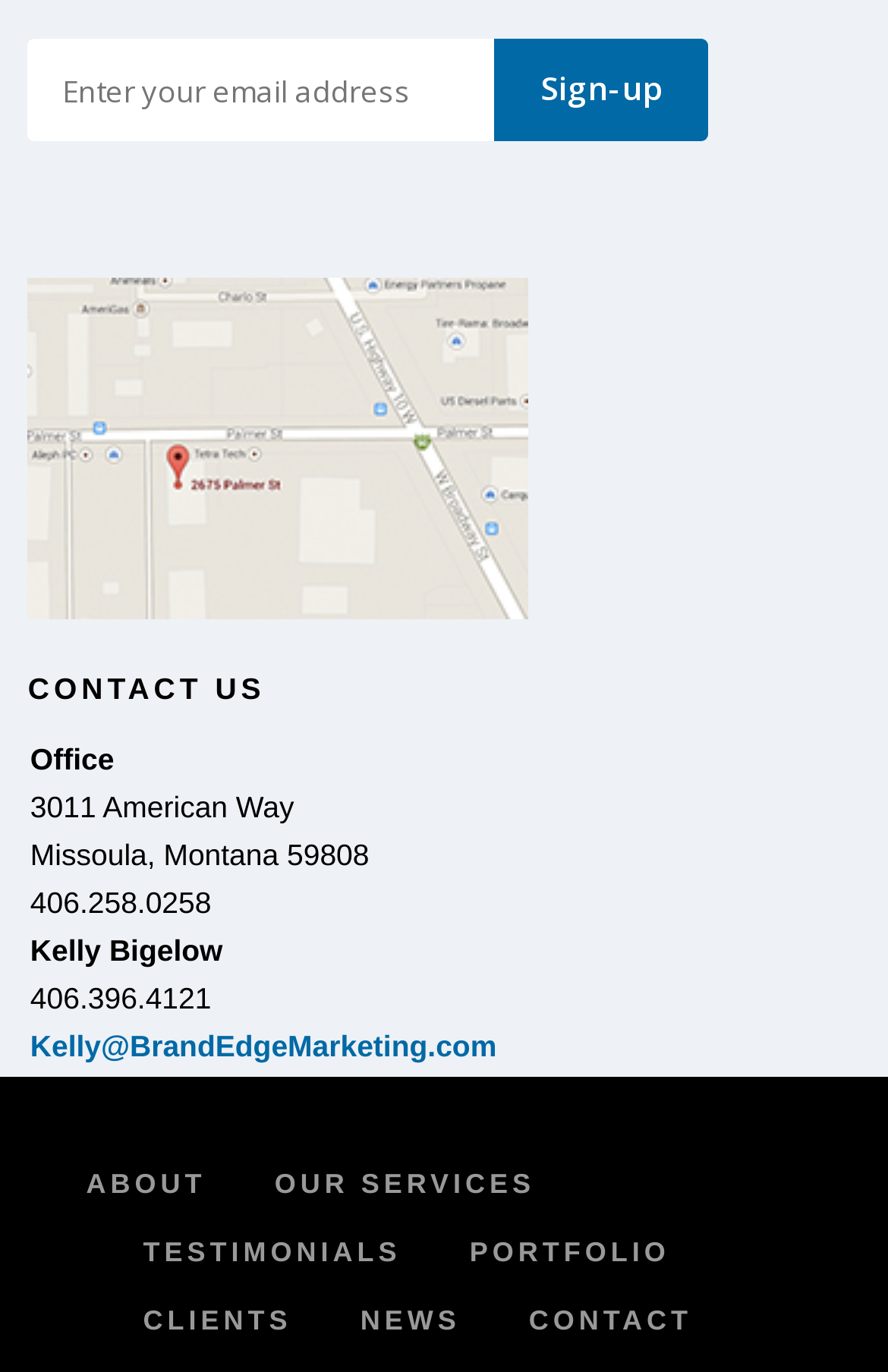Show the bounding box coordinates for the element that needs to be clicked to execute the following instruction: "View contact information". Provide the coordinates in the form of four float numbers between 0 and 1, i.e., [left, top, right, bottom].

[0.034, 0.541, 0.129, 0.566]